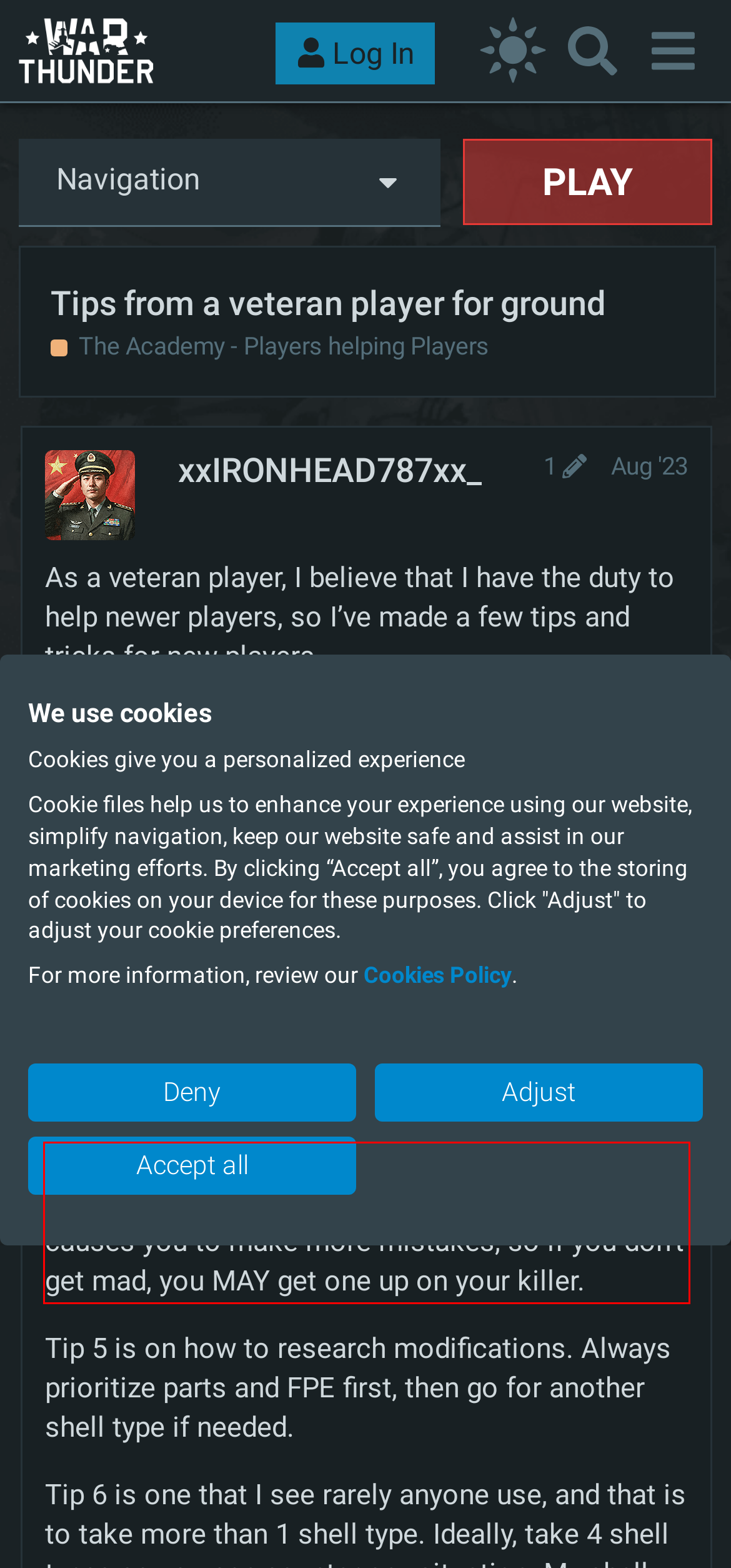Within the provided webpage screenshot, find the red rectangle bounding box and perform OCR to obtain the text content.

Tip 4 is to not get mad when you die. Lets face it, we’ll all die in the game at one point. Getting mad causes you to make more mistakes, so if you don’t get mad, you MAY get one up on your killer.